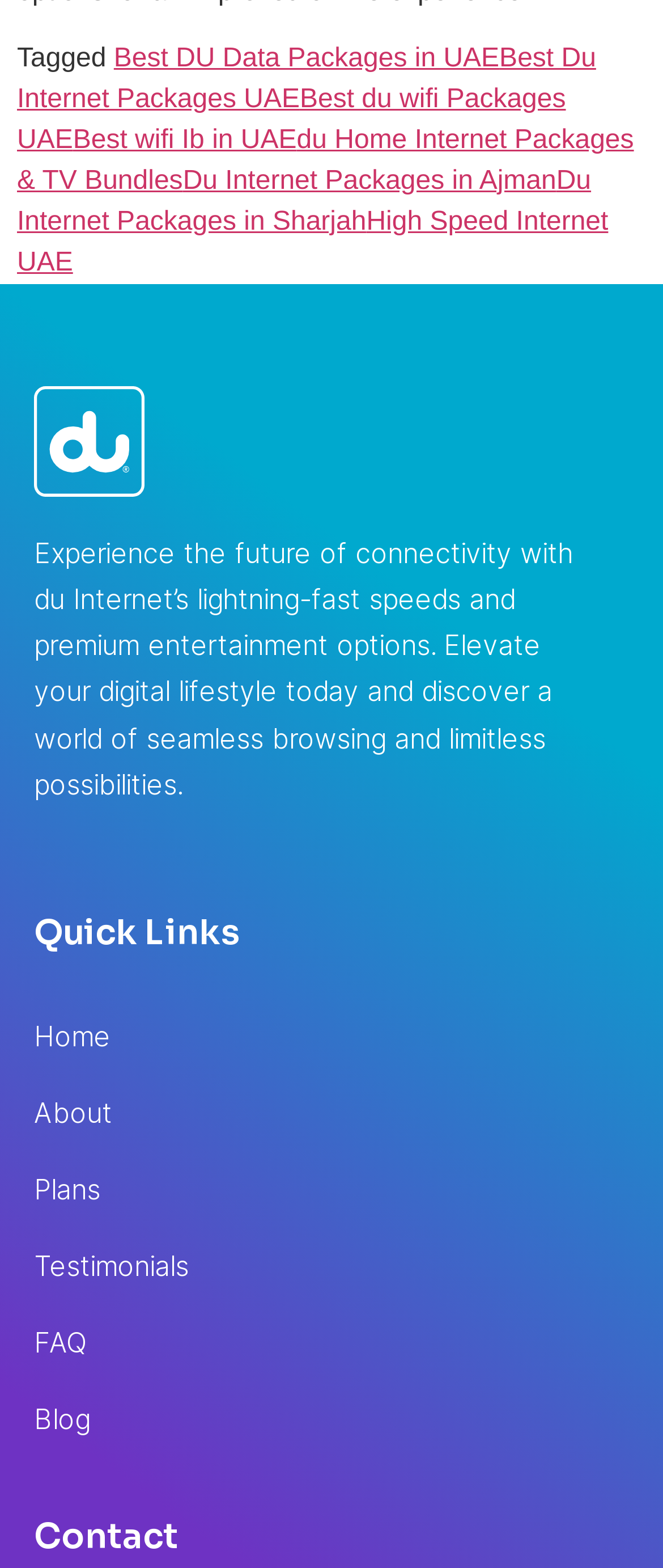Identify the bounding box coordinates for the element that needs to be clicked to fulfill this instruction: "Click on Best DU Data Packages in UAE". Provide the coordinates in the format of four float numbers between 0 and 1: [left, top, right, bottom].

[0.172, 0.028, 0.753, 0.046]